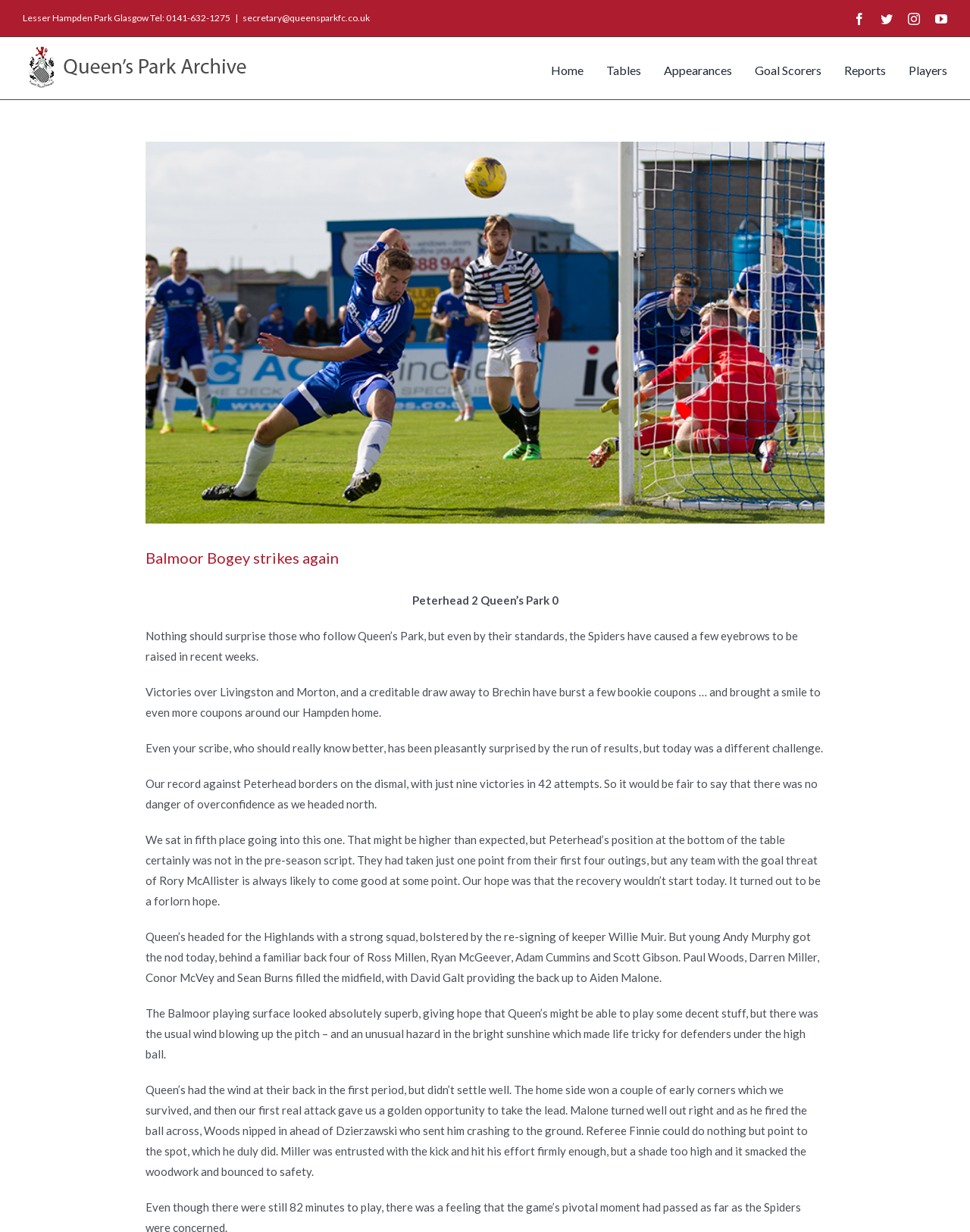Please find the bounding box coordinates of the element's region to be clicked to carry out this instruction: "View the Queen's Park Football Club logo".

[0.023, 0.03, 0.258, 0.081]